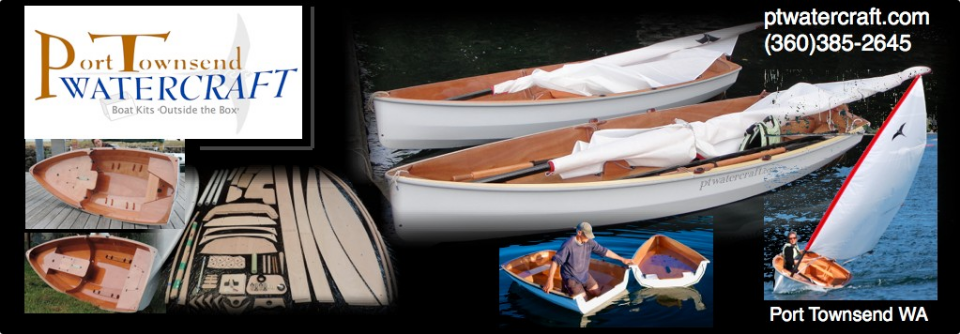Kindly respond to the following question with a single word or a brief phrase: 
What is showcased in the background of the banner?

Two finished boats